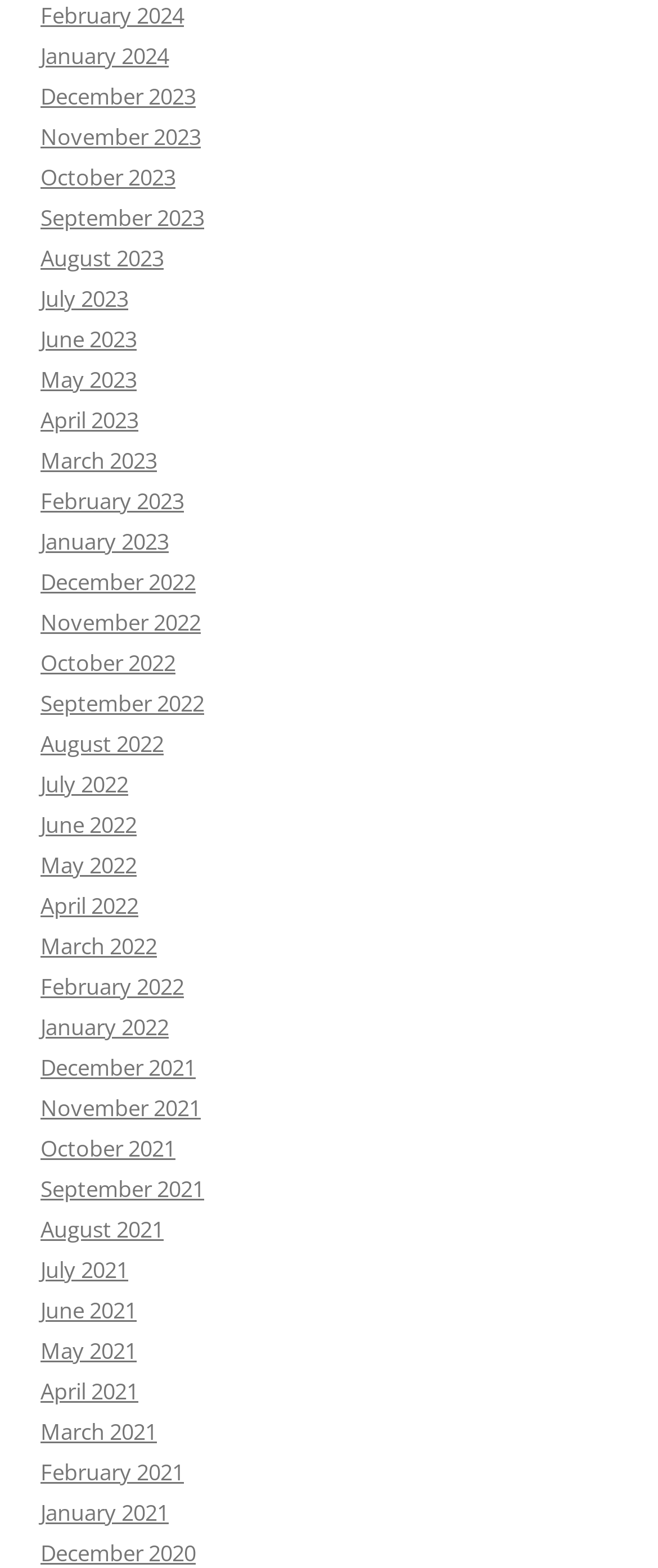Could you highlight the region that needs to be clicked to execute the instruction: "Check December 2022"?

[0.062, 0.362, 0.297, 0.381]